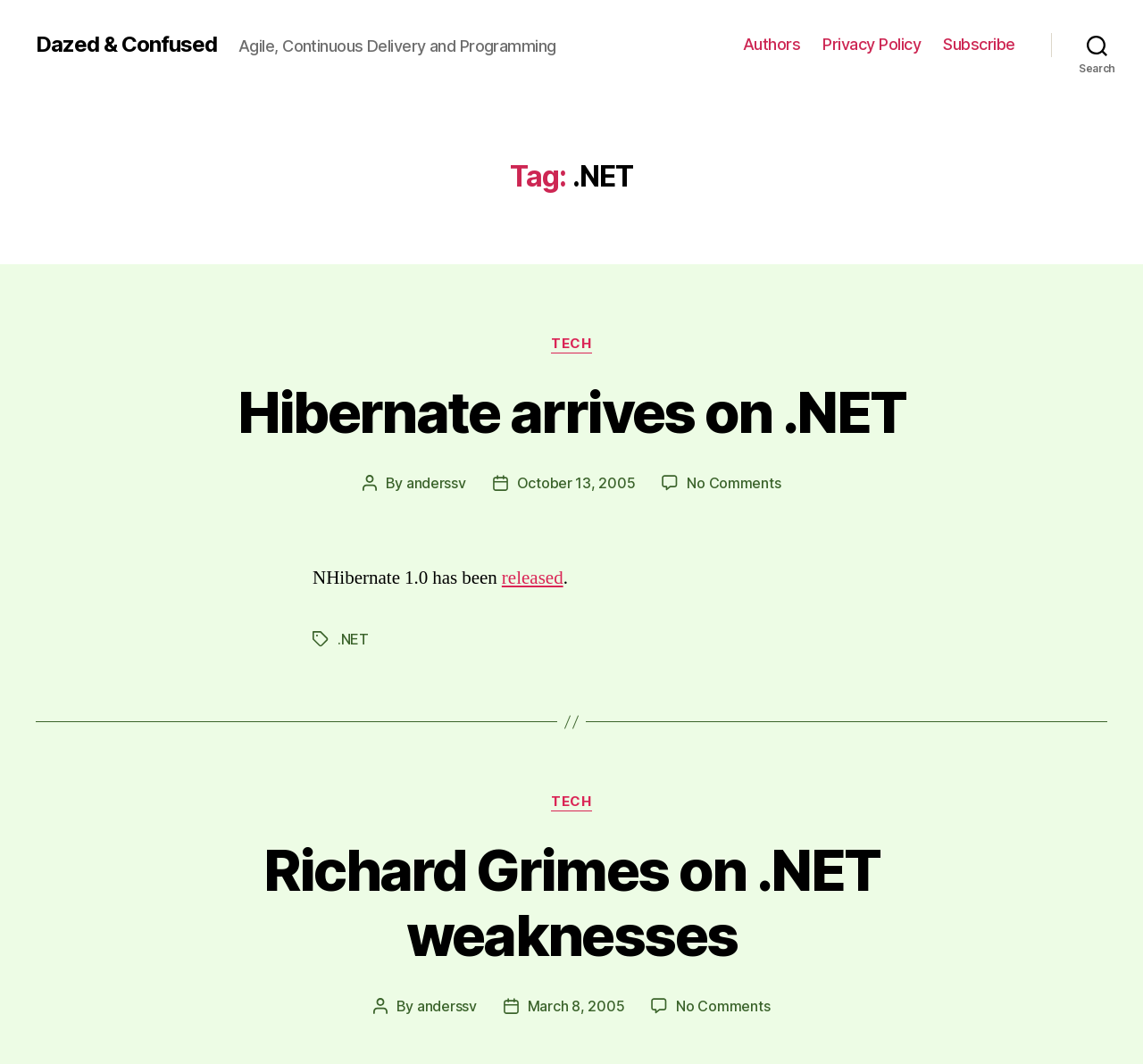Determine the bounding box coordinates of the section to be clicked to follow the instruction: "Go to Authors". The coordinates should be given as four float numbers between 0 and 1, formatted as [left, top, right, bottom].

[0.65, 0.033, 0.7, 0.051]